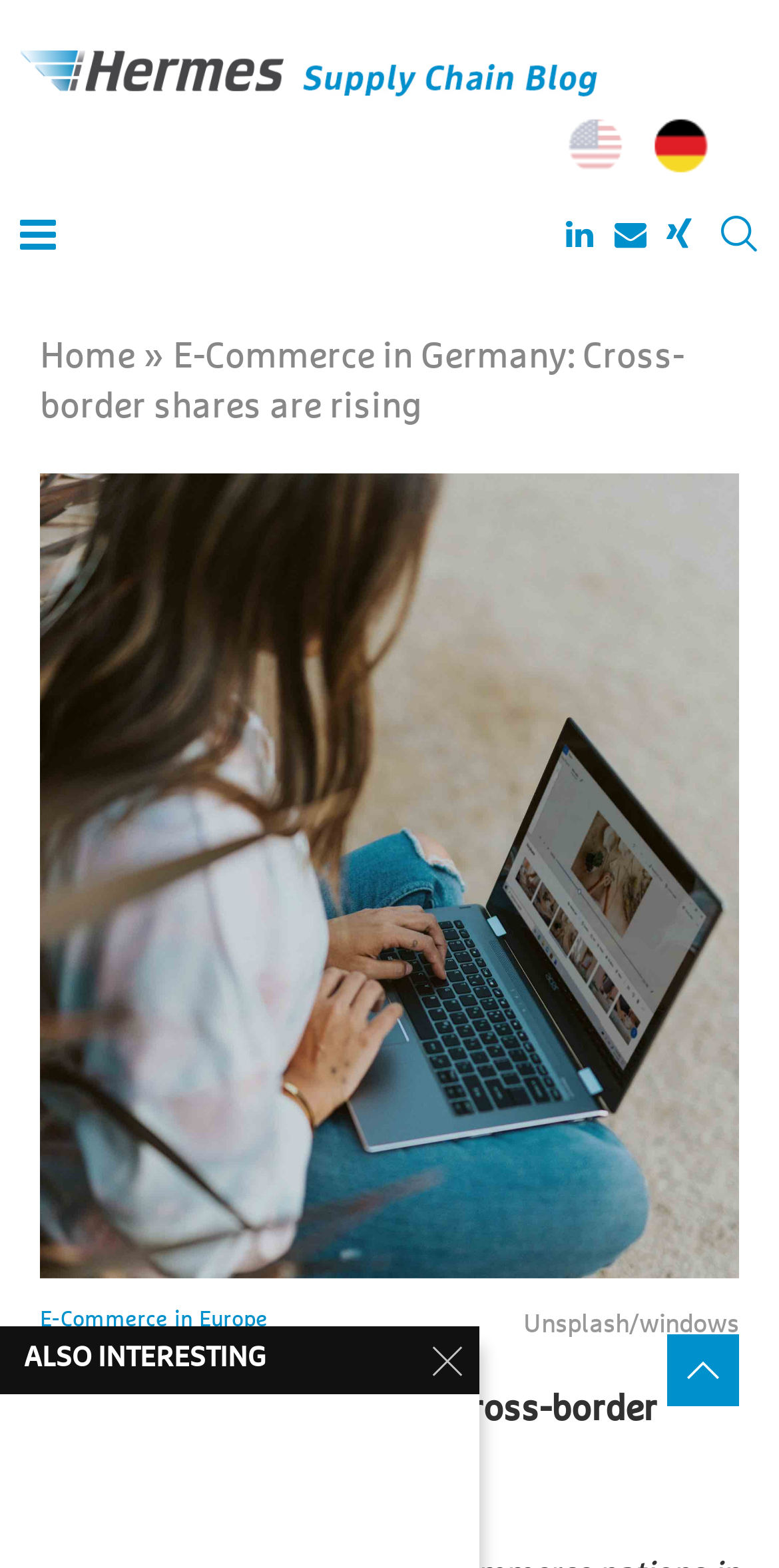Please find the bounding box coordinates of the element that must be clicked to perform the given instruction: "Switch to English language". The coordinates should be four float numbers from 0 to 1, i.e., [left, top, right, bottom].

[0.728, 0.075, 0.8, 0.098]